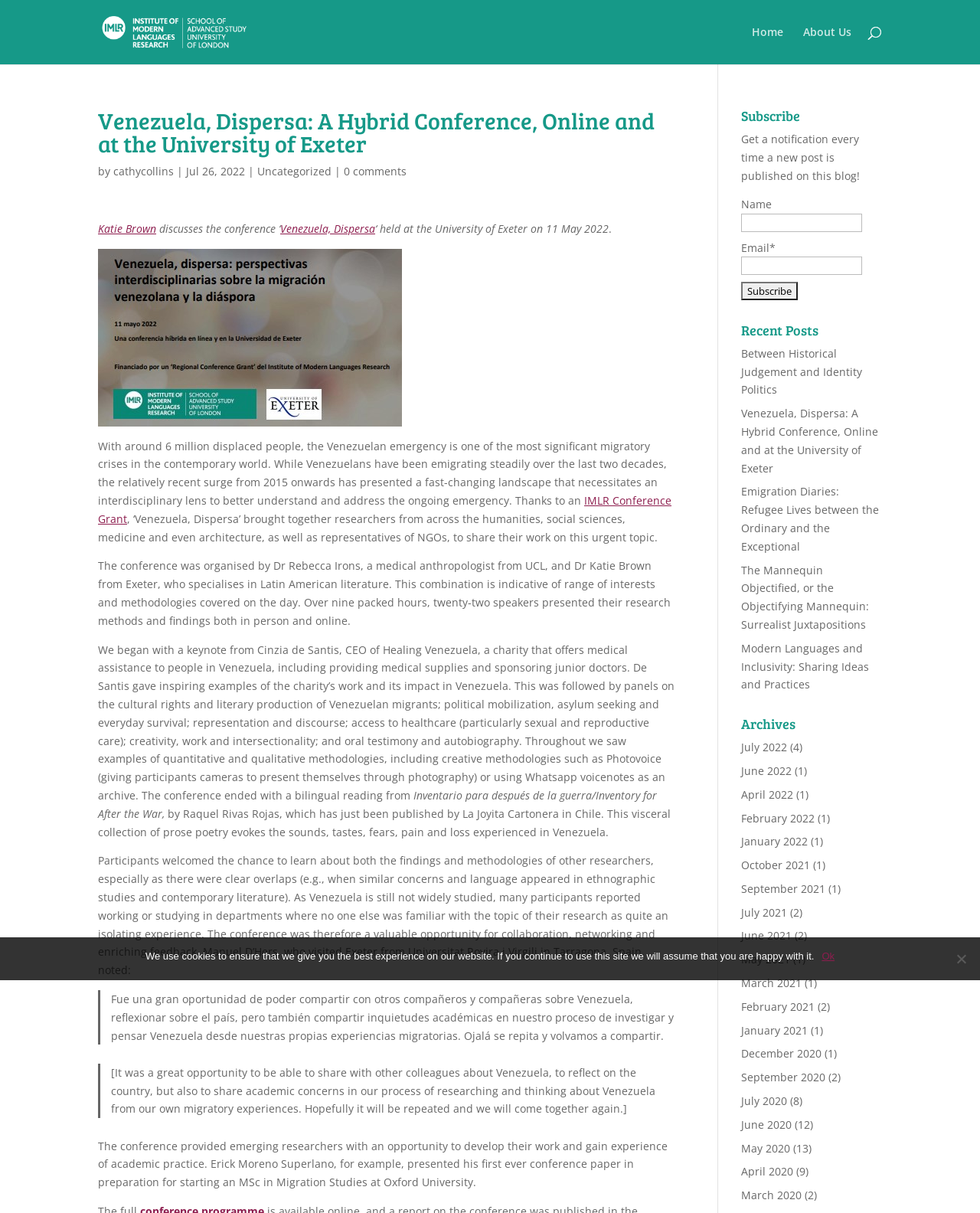Provide a brief response in the form of a single word or phrase:
What is the name of the book mentioned in the article?

Inventario para después de la guerra/Inventory for After the War